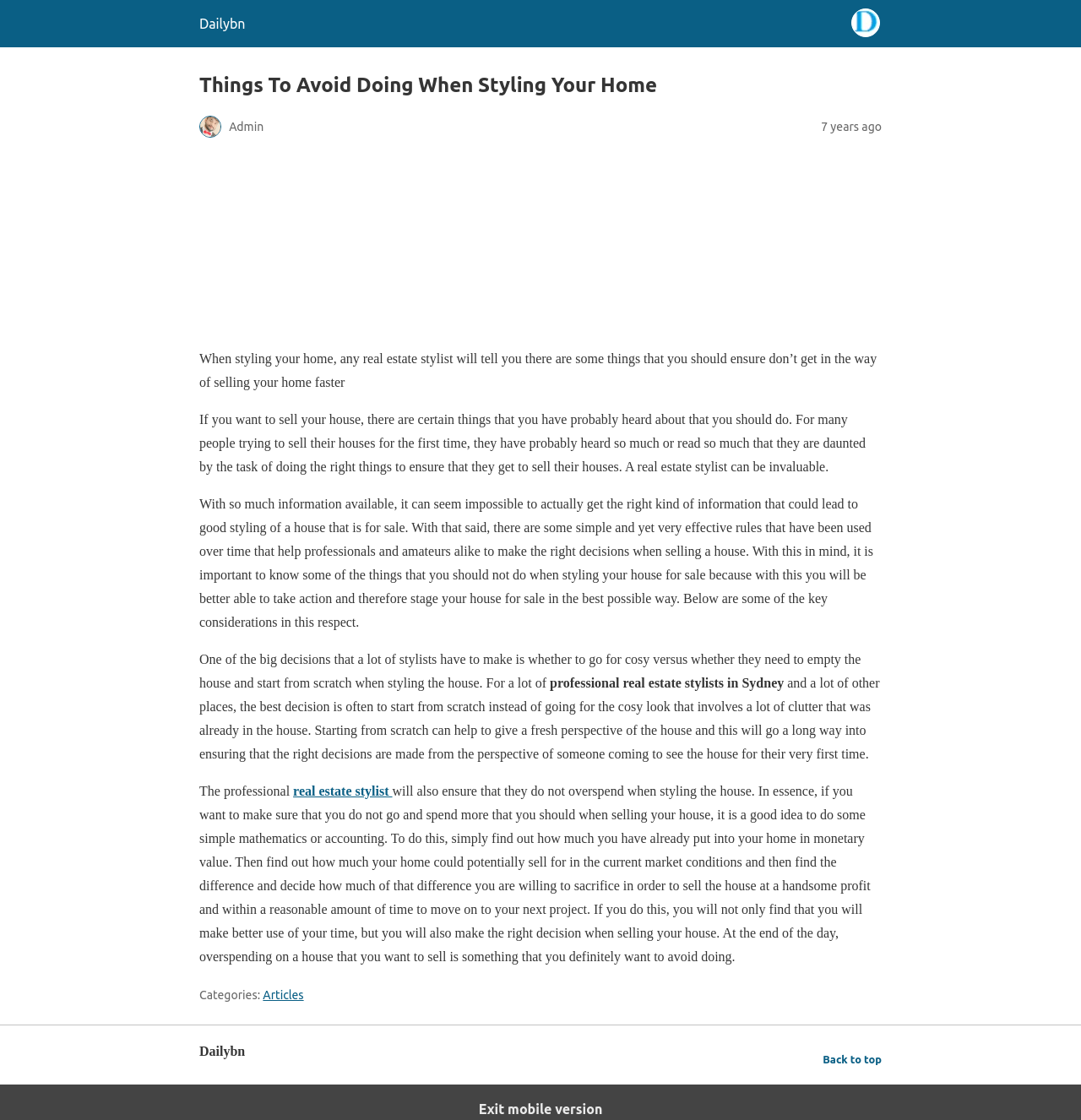Create an elaborate caption that covers all aspects of the webpage.

The webpage is about home styling and selling, with a focus on things to avoid when styling a home for sale. At the top left corner, there is a site icon with the text "Dailybn" next to it. Below the site icon, there is a header section with a heading that reads "Things To Avoid Doing When Styling Your Home" and an image of an admin. To the right of the header, there is a timestamp indicating that the article was posted 7 years ago.

The main content of the webpage is an article with several paragraphs of text. The article discusses the importance of avoiding certain mistakes when styling a home for sale, and provides tips and advice from real estate stylists. The text is divided into several sections, with headings and subheadings that break up the content.

There are no images within the article itself, but there is a figure element at the top of the article that may contain an image. The article also includes links to other related articles and categories, such as "Articles", which are located at the bottom of the page in the footer section.

At the very bottom of the page, there is a content information section with a heading that reads "Dailybn" and a link to go back to the top of the page. Overall, the webpage has a clean and simple layout, with a focus on providing informative content to readers.